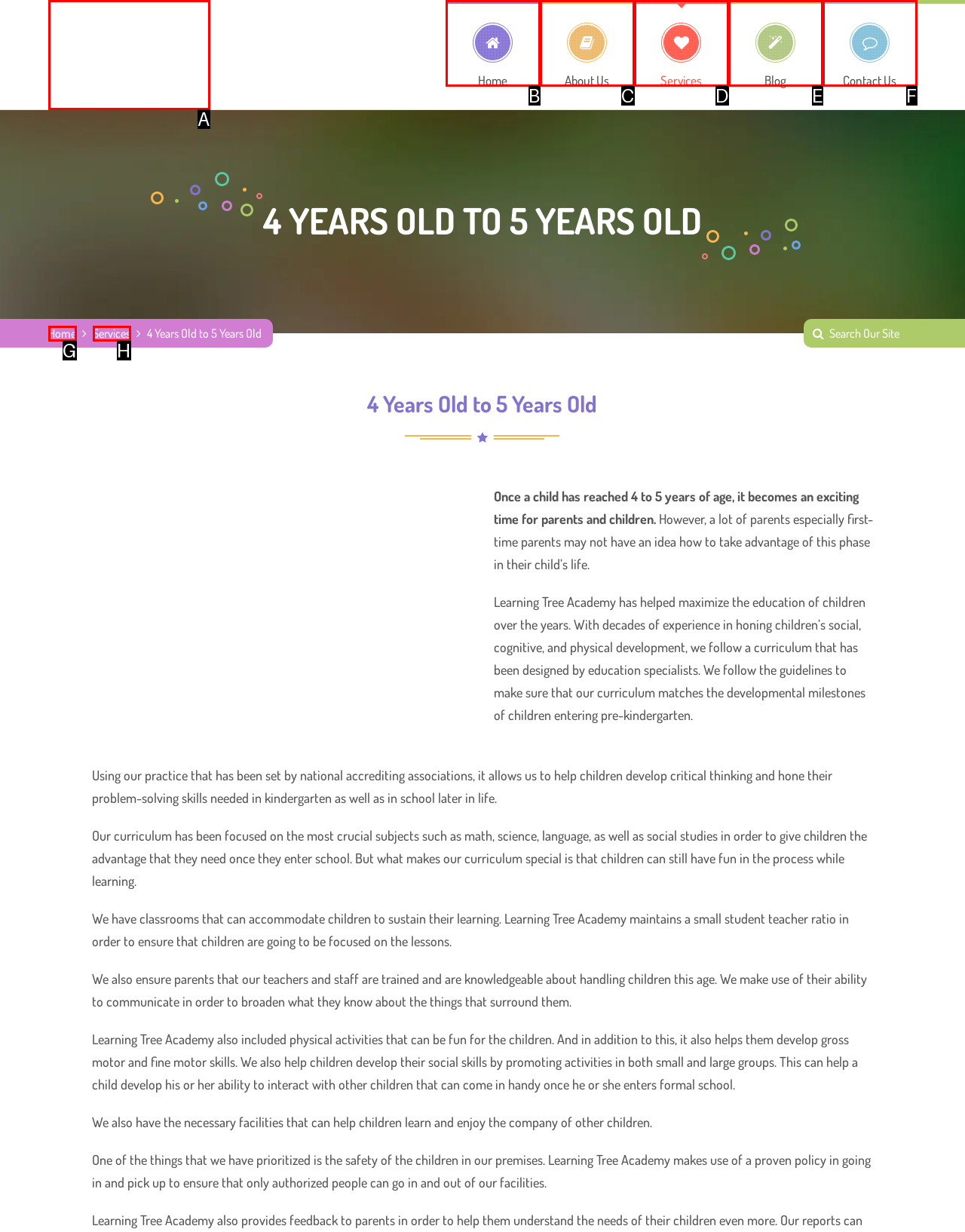Given the element description: Skip to content, choose the HTML element that aligns with it. Indicate your choice with the corresponding letter.

None